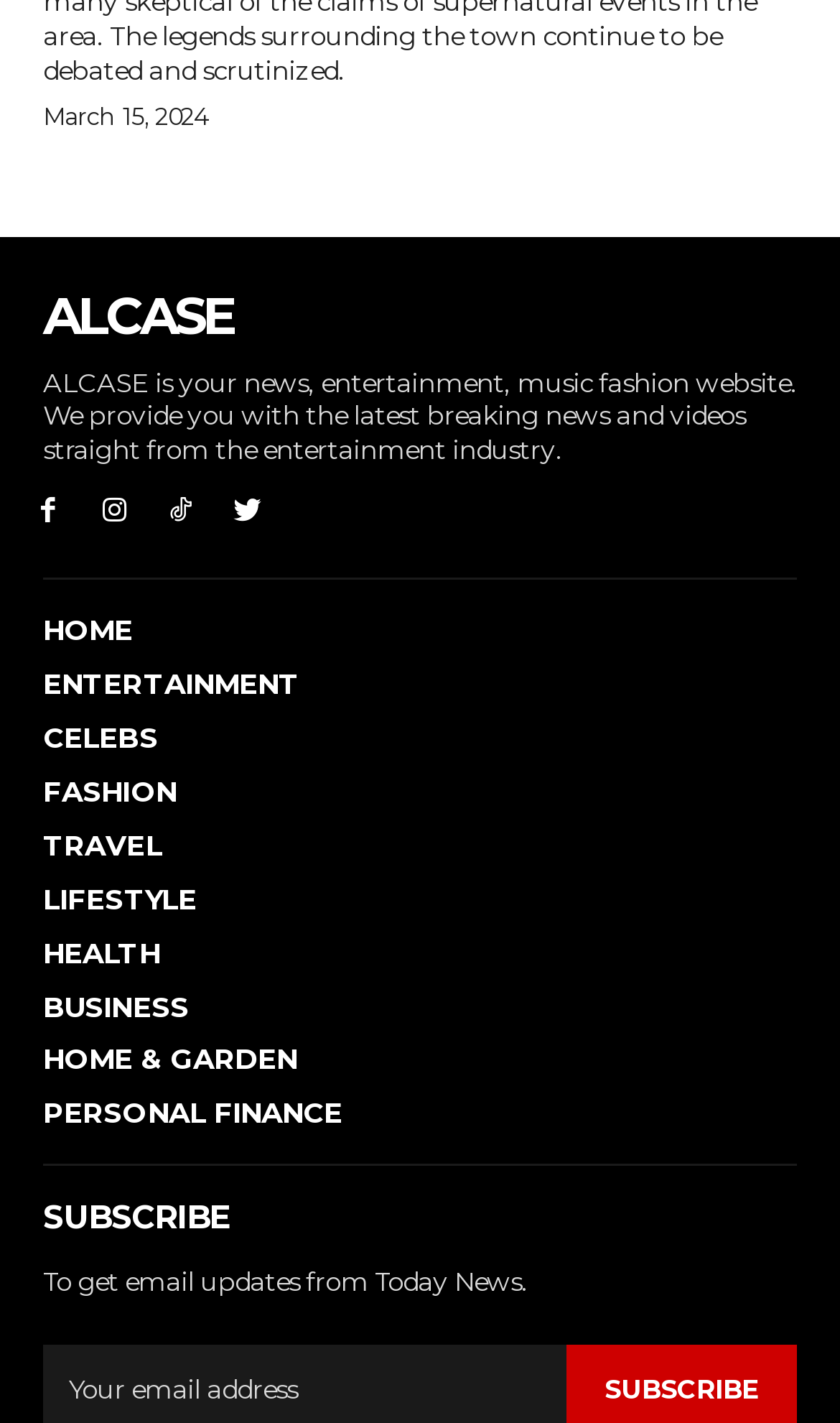Extract the bounding box coordinates for the UI element described by the text: "Home & Garden". The coordinates should be in the form of [left, top, right, bottom] with values between 0 and 1.

[0.051, 0.732, 0.949, 0.758]